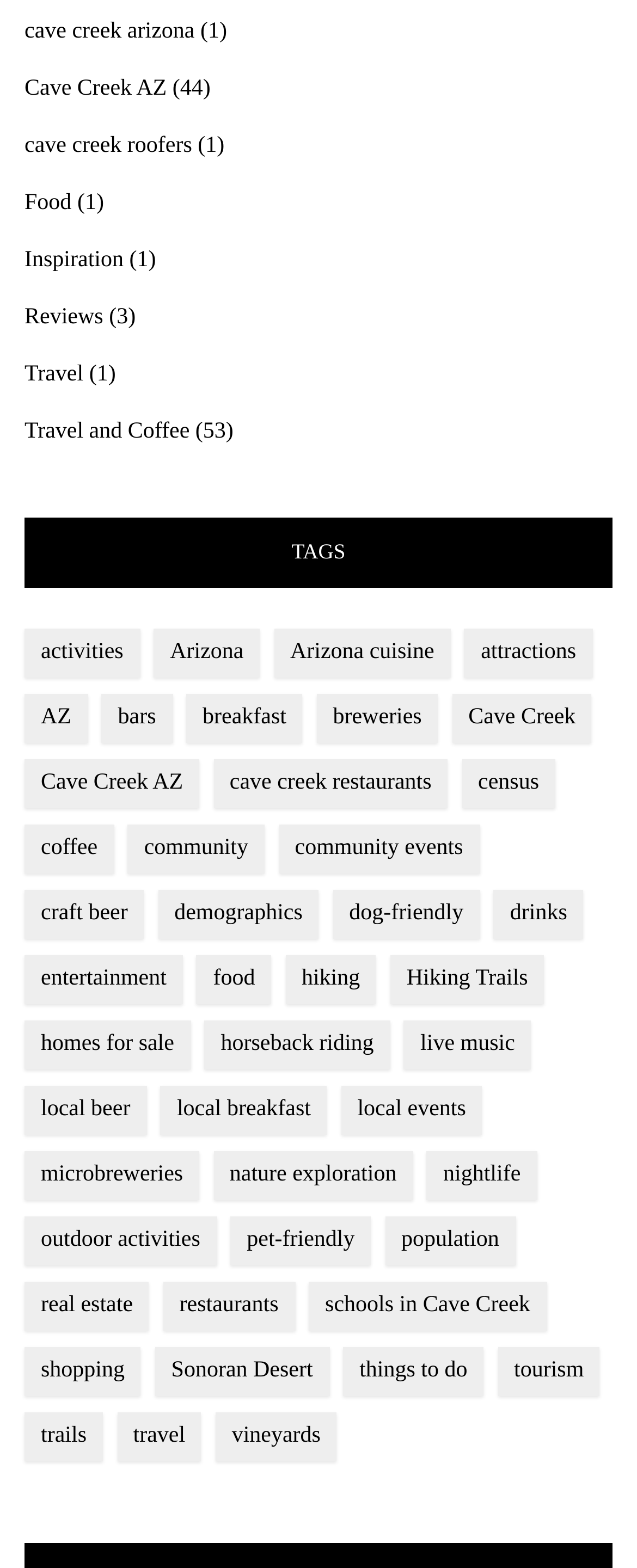Identify the bounding box of the HTML element described as: "craft beer".

[0.038, 0.567, 0.226, 0.598]